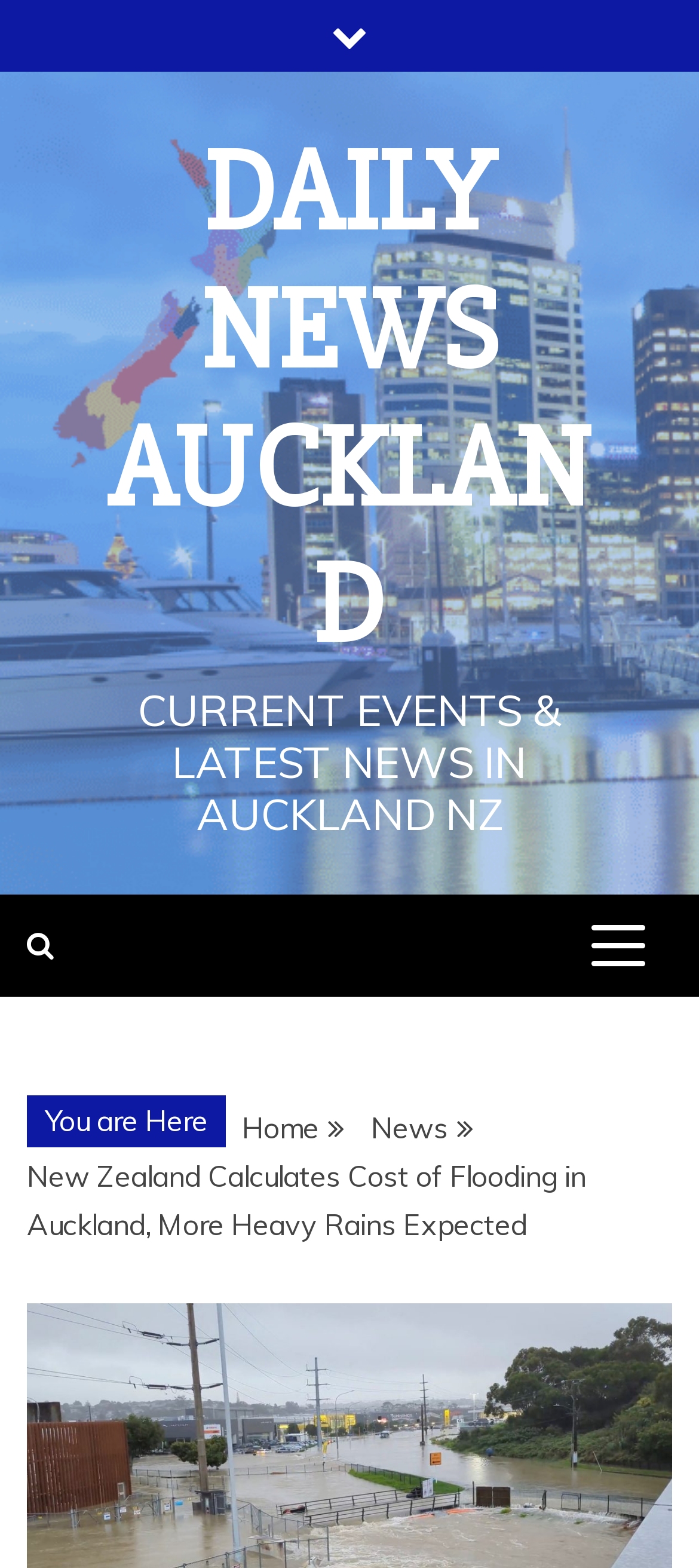Write a detailed summary of the webpage.

The webpage appears to be a news article page from Daily News Auckland. At the top-left corner, there is a small icon represented by '\uf078'. Next to it, a prominent link "DAILY NEWS AUCKLAND" is displayed, taking up a significant portion of the top section. Below this link, a static text "CURRENT EVENTS & LATEST NEWS IN AUCKLAND NZ" is positioned, which seems to be a subtitle or a tagline.

On the top-right corner, there is a button with no text, which controls the primary menu. Below this button, a small icon represented by '\uf002' is placed. 

The main content of the webpage starts with a "You are Here" label, followed by a navigation section called "Breadcrumbs". This section contains three links: "Home", "News", and a longer text "New Zealand Calculates Cost of Flooding in Auckland, More Heavy Rains Expected", which is likely the title of the news article. The article's content is not explicitly mentioned in the accessibility tree, but it is likely to be presented below the breadcrumbs section.